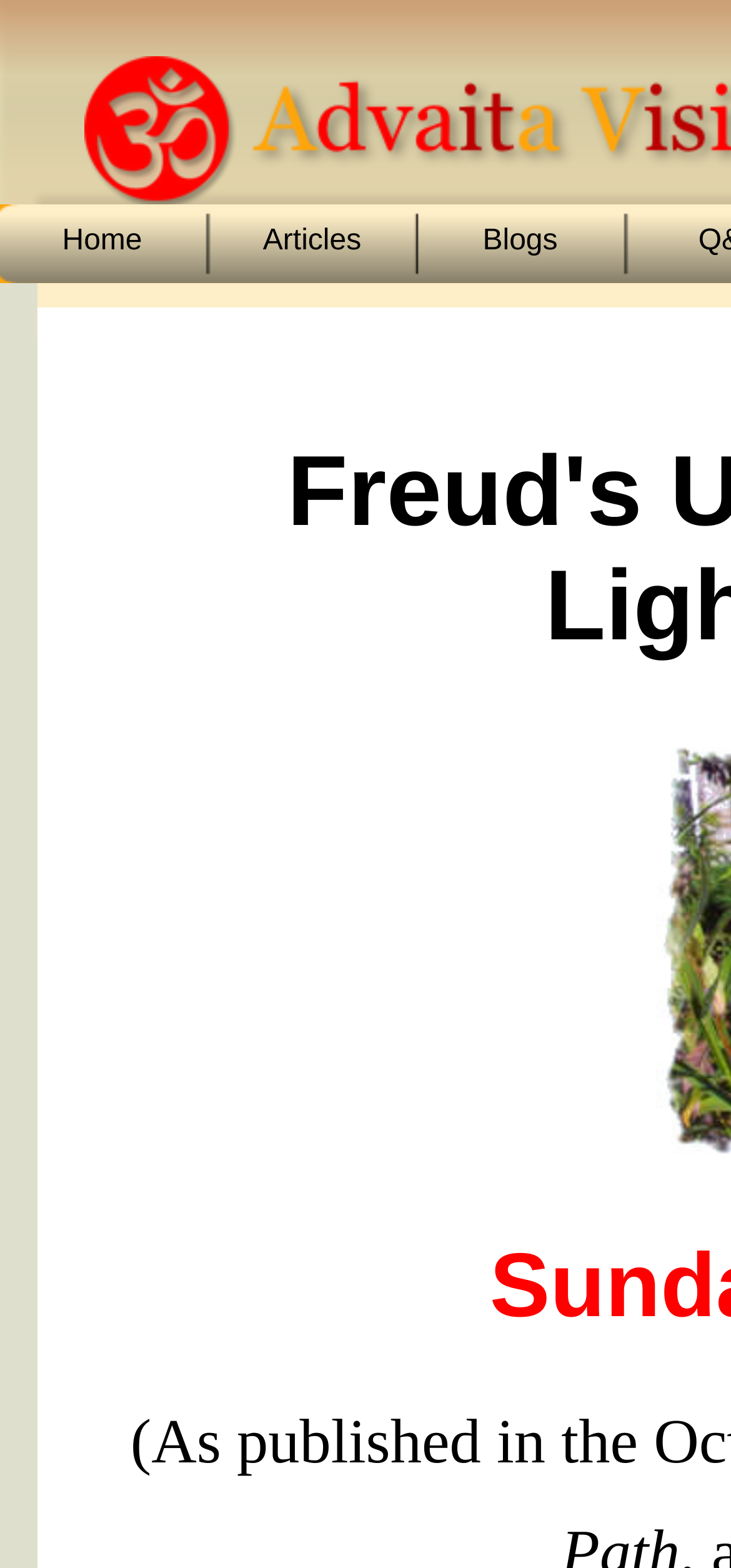Extract the primary headline from the webpage and present its text.

Freud's Unconscious in the
Light of vedAnta